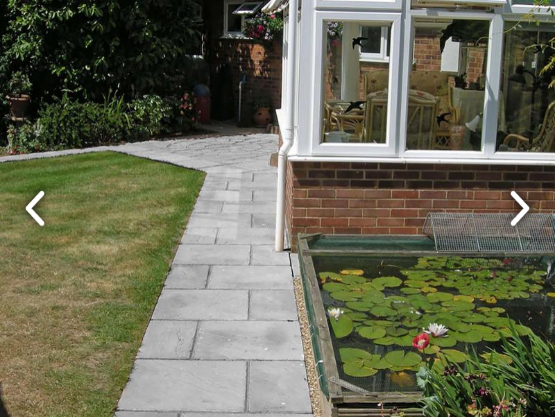Describe the image thoroughly.

The image features a beautifully designed garden pathway made from Brett Bronte Weathered Stone Paving tiles, measuring 600x600mm. The pathway gracefully curves from the grassy lawn on the left, bordered by lush green plants and flowering shrubs, leading toward a cozy conservatory visible in the background. To the right, a tranquil pond adorned with water lilies enhances the serene atmosphere of the outdoor space. The combination of the textured stone paving and the surrounding greenery creates an inviting and elegant outdoor setting, perfect for relaxation and enjoyment. This exquisite flooring option is ideally suited for enhancing garden aesthetics while providing durable and functional walkways.